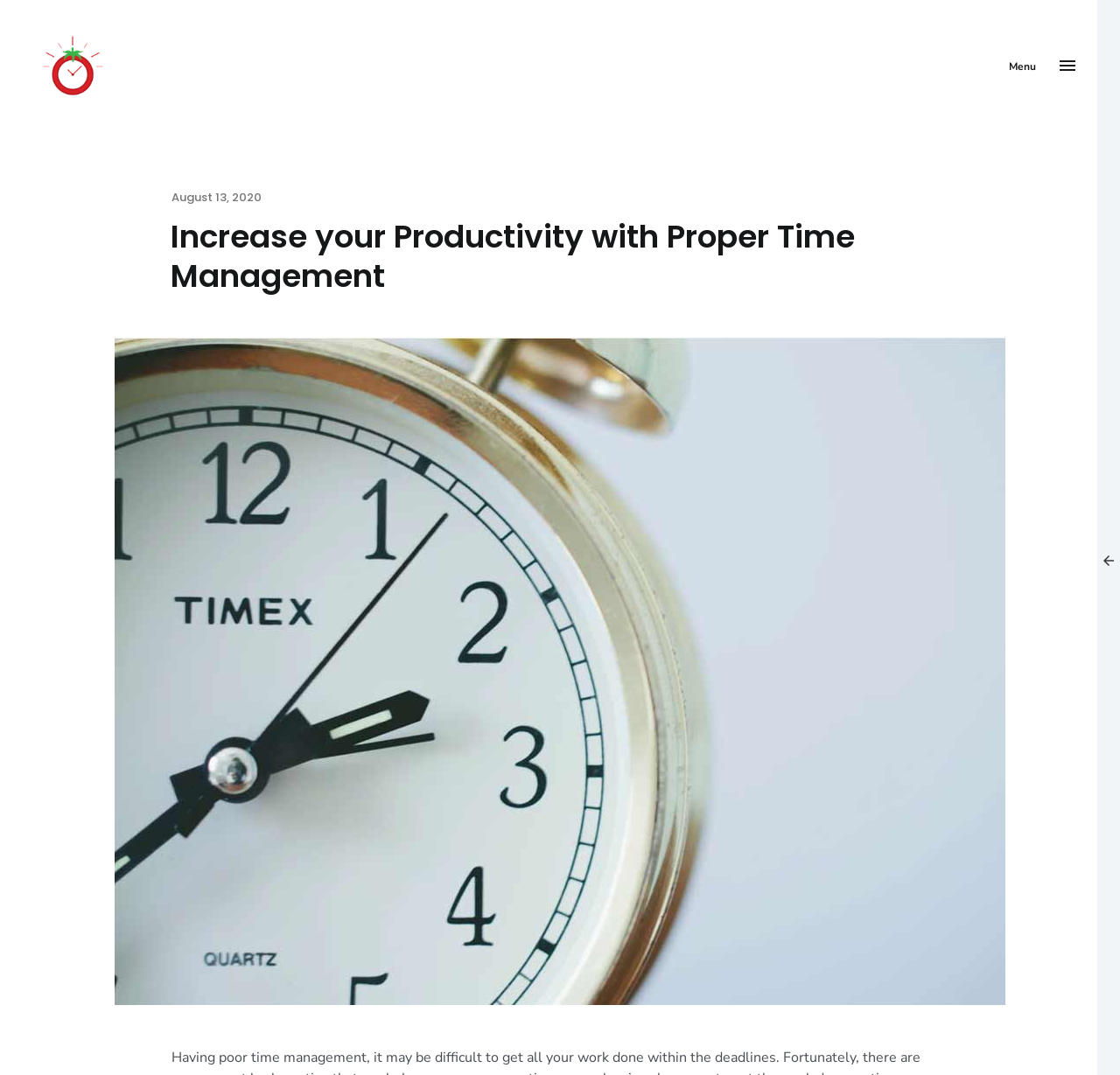Please answer the following question using a single word or phrase: 
Is there an image on the webpage?

Yes